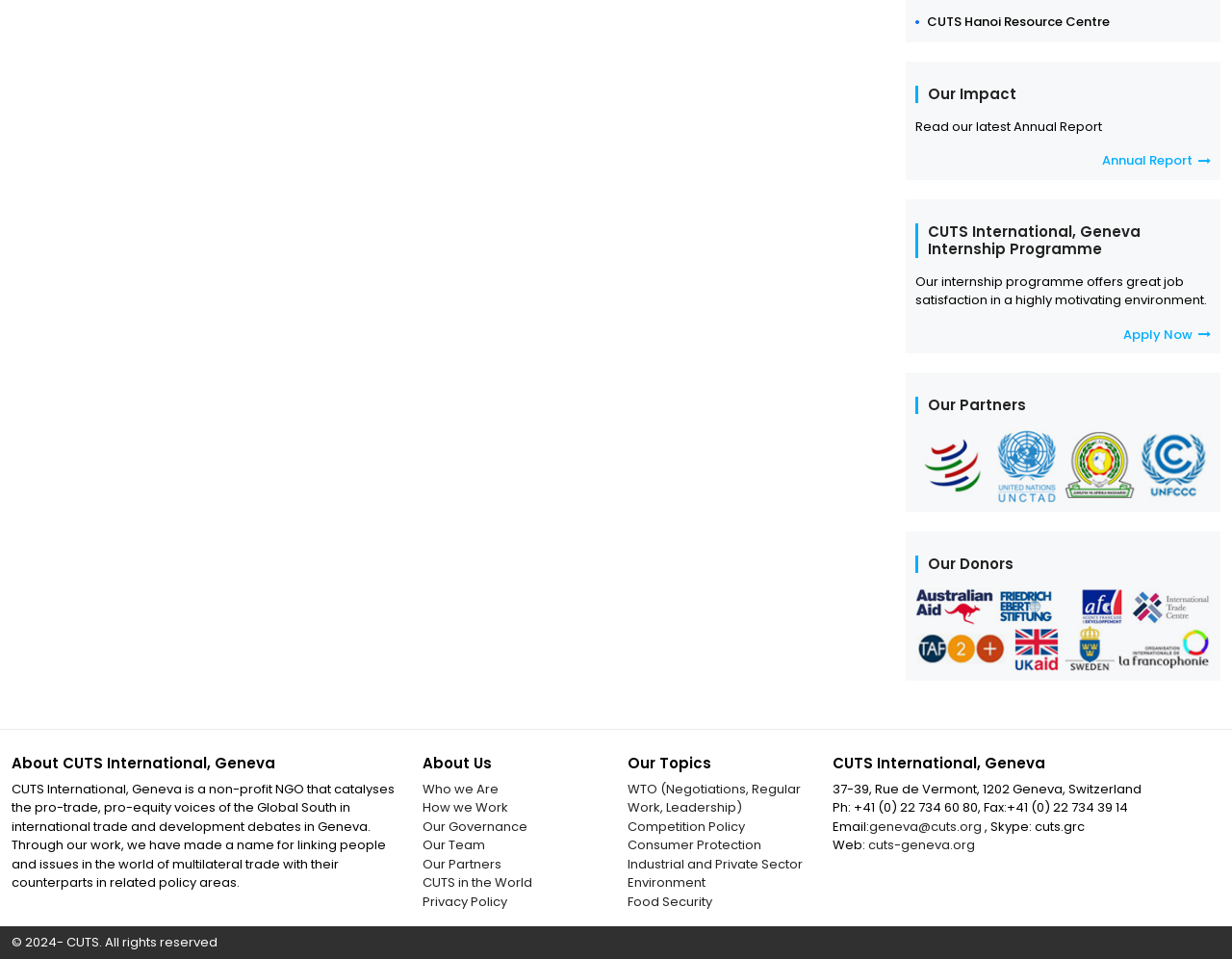How many links are there under the heading 'Our Partners'?
Could you give a comprehensive explanation in response to this question?

I found the answer by counting the number of link elements under the heading 'Our Partners' which are 4.